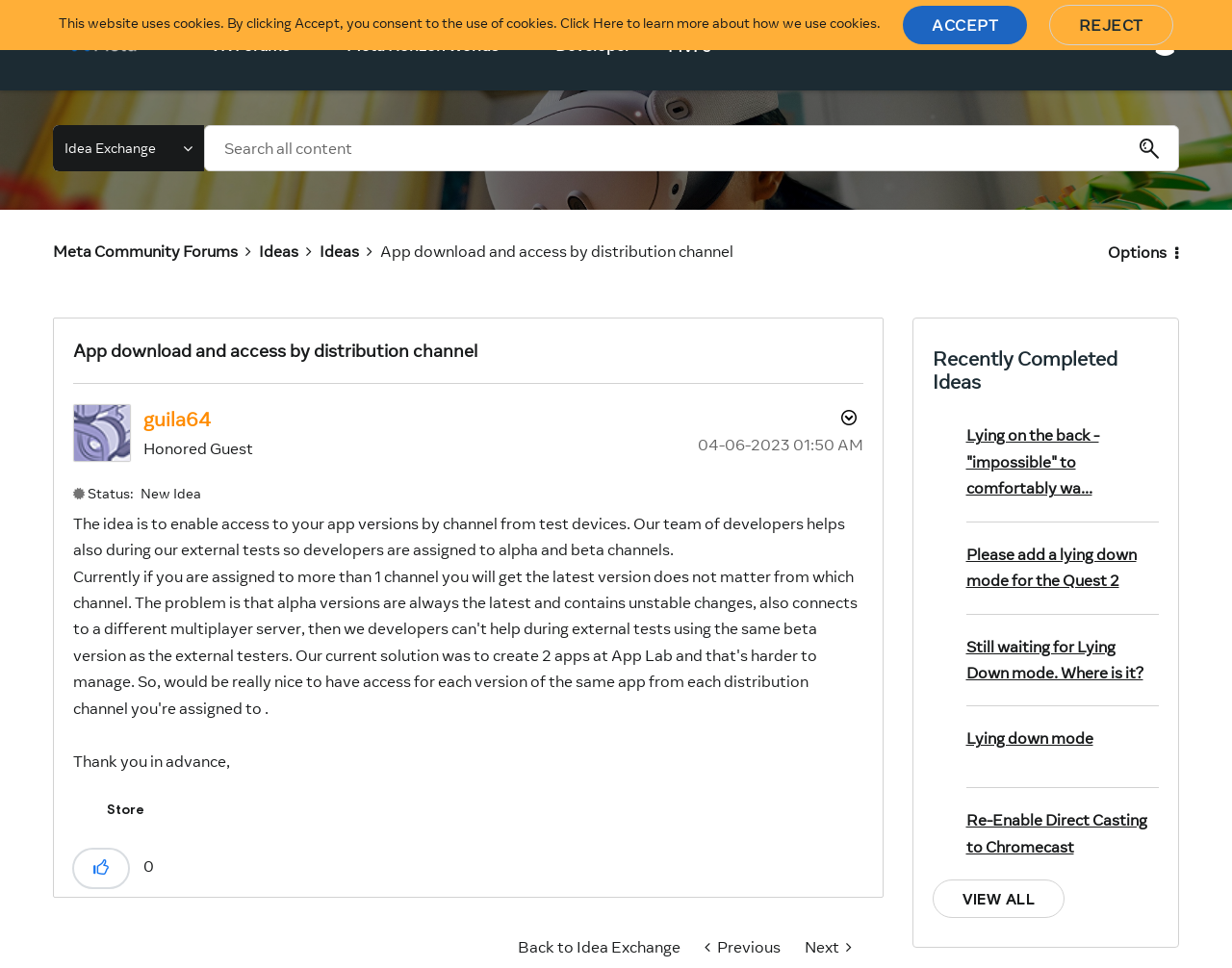Please provide the bounding box coordinates for the element that needs to be clicked to perform the following instruction: "Go to VR Forums". The coordinates should be given as four float numbers between 0 and 1, i.e., [left, top, right, bottom].

[0.164, 0.034, 0.241, 0.061]